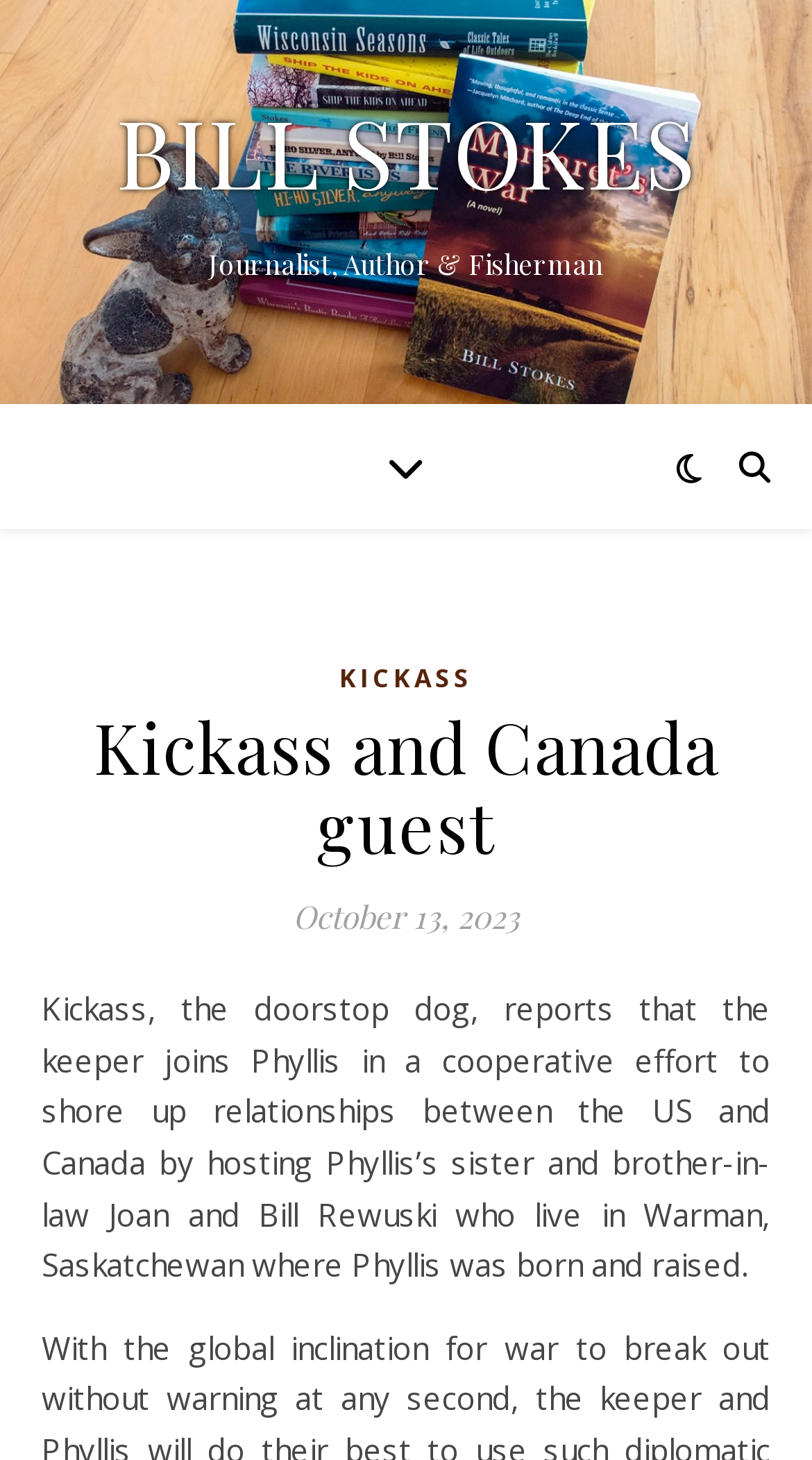Based on the element description Bill Stokes, identify the bounding box of the UI element in the given webpage screenshot. The coordinates should be in the format (top-left x, top-left y, bottom-right x, bottom-right y) and must be between 0 and 1.

[0.0, 0.071, 1.0, 0.136]